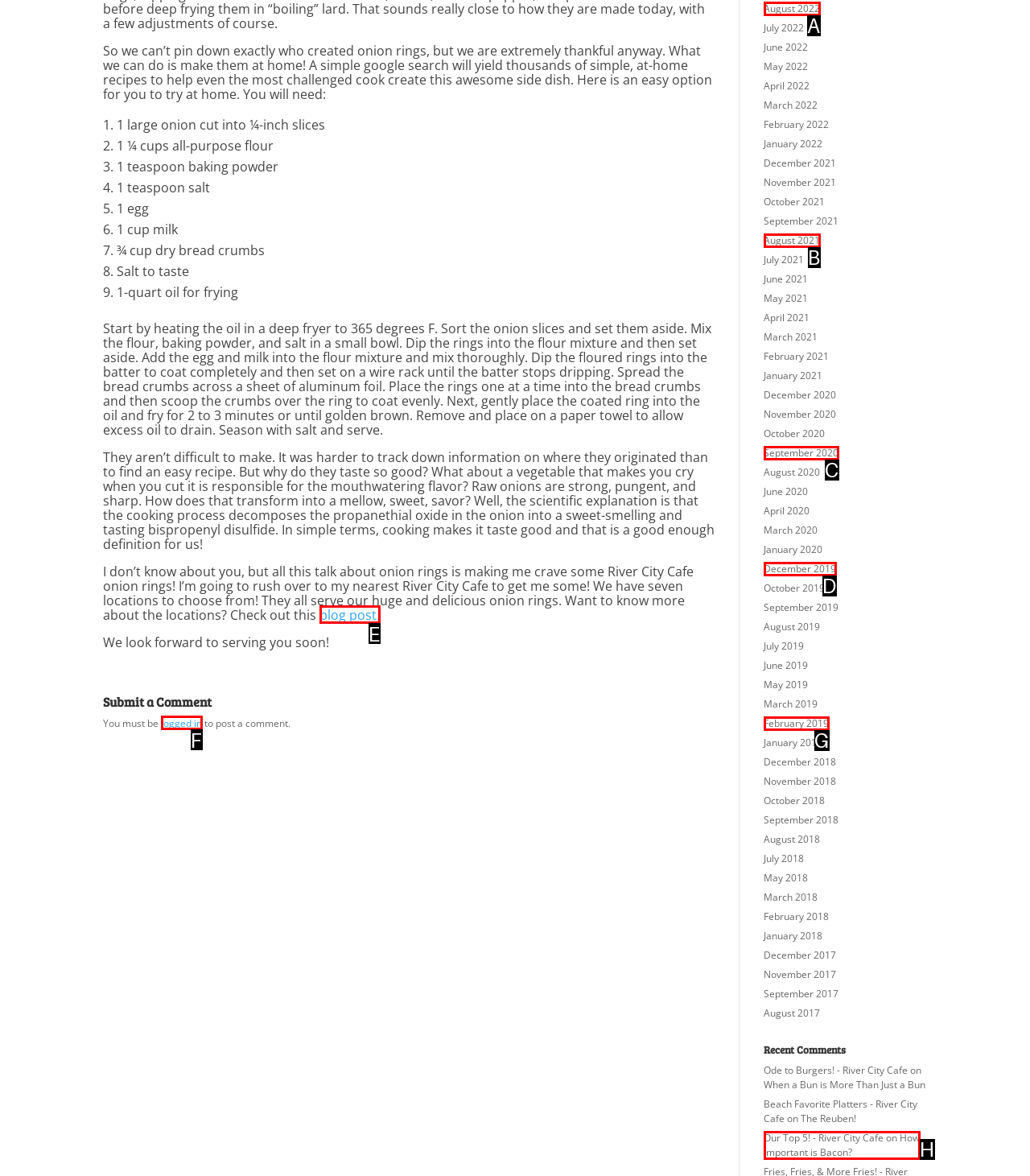Identify the HTML element that best matches the description: How Important is Bacon?. Provide your answer by selecting the corresponding letter from the given options.

H